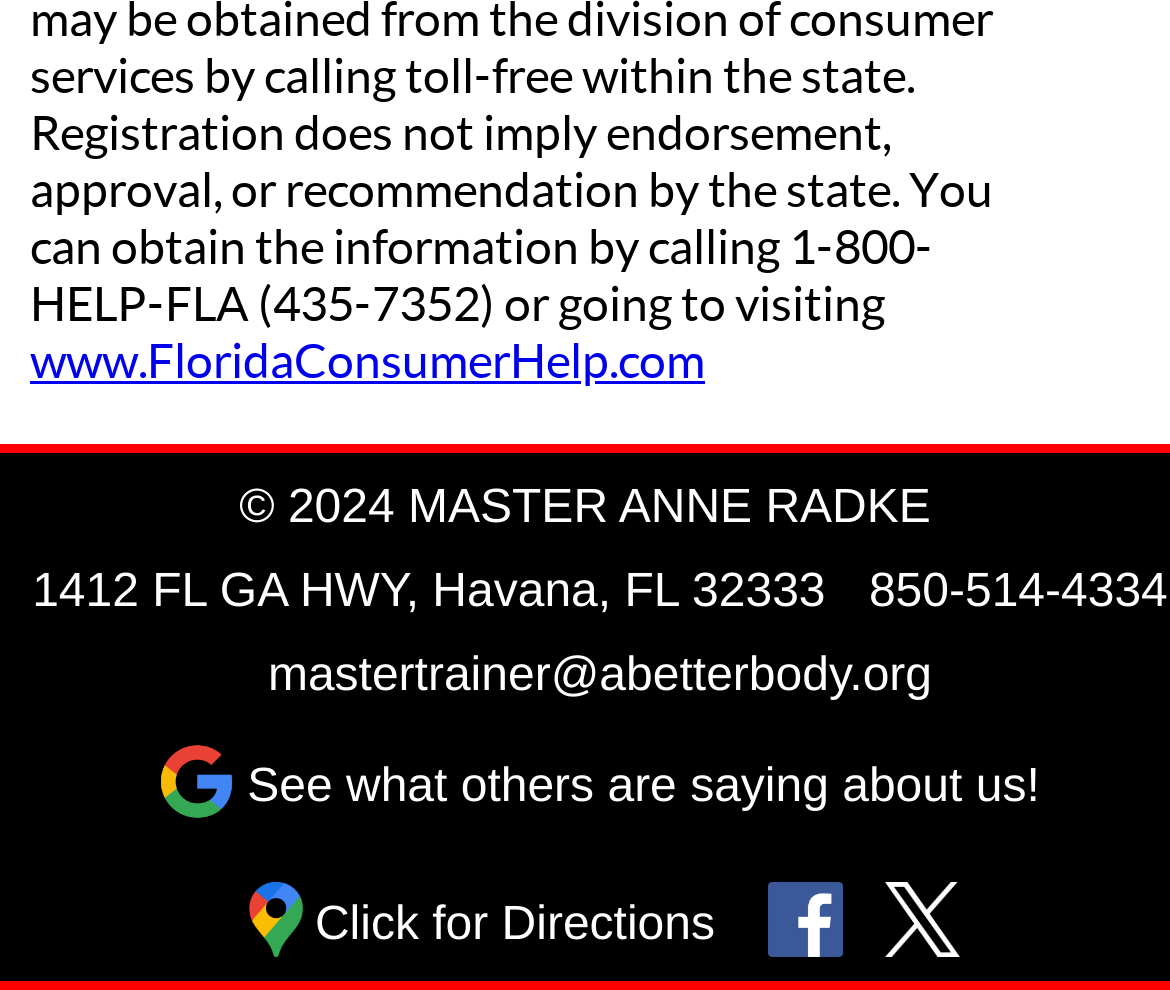Respond with a single word or phrase:
What is the address of the business?

1412 FL GA HWY, Havana, FL 32333